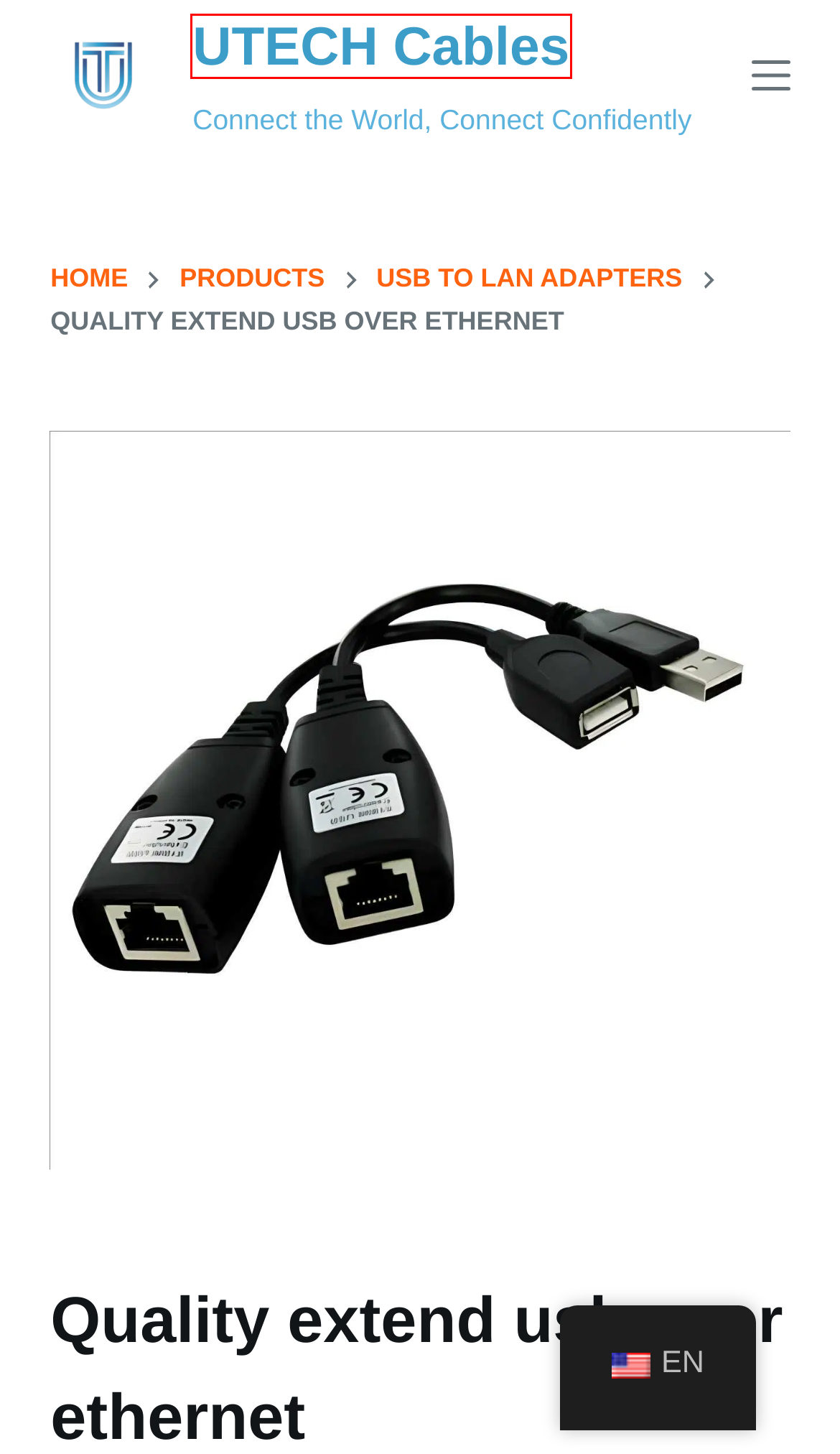Examine the screenshot of a webpage with a red bounding box around a UI element. Your task is to identify the webpage description that best corresponds to the new webpage after clicking the specified element. The given options are:
A. RS485 to USB Converter Cables Archives - UTECH Cables
B. UTECH Cables
C. USB Console Cables Archives - UTECH Cables
D. DVI to USB Adapters Archives - UTECH Cables
E. USB to LAN Adapters Archives - UTECH Cables
F. UTECH | Leading Cable Manufacturer and Exporter Since 2006
G. SATA to USB Cables Archives - UTECH Cables
H. Custom XLR Cables Archives - UTECH Cables

F